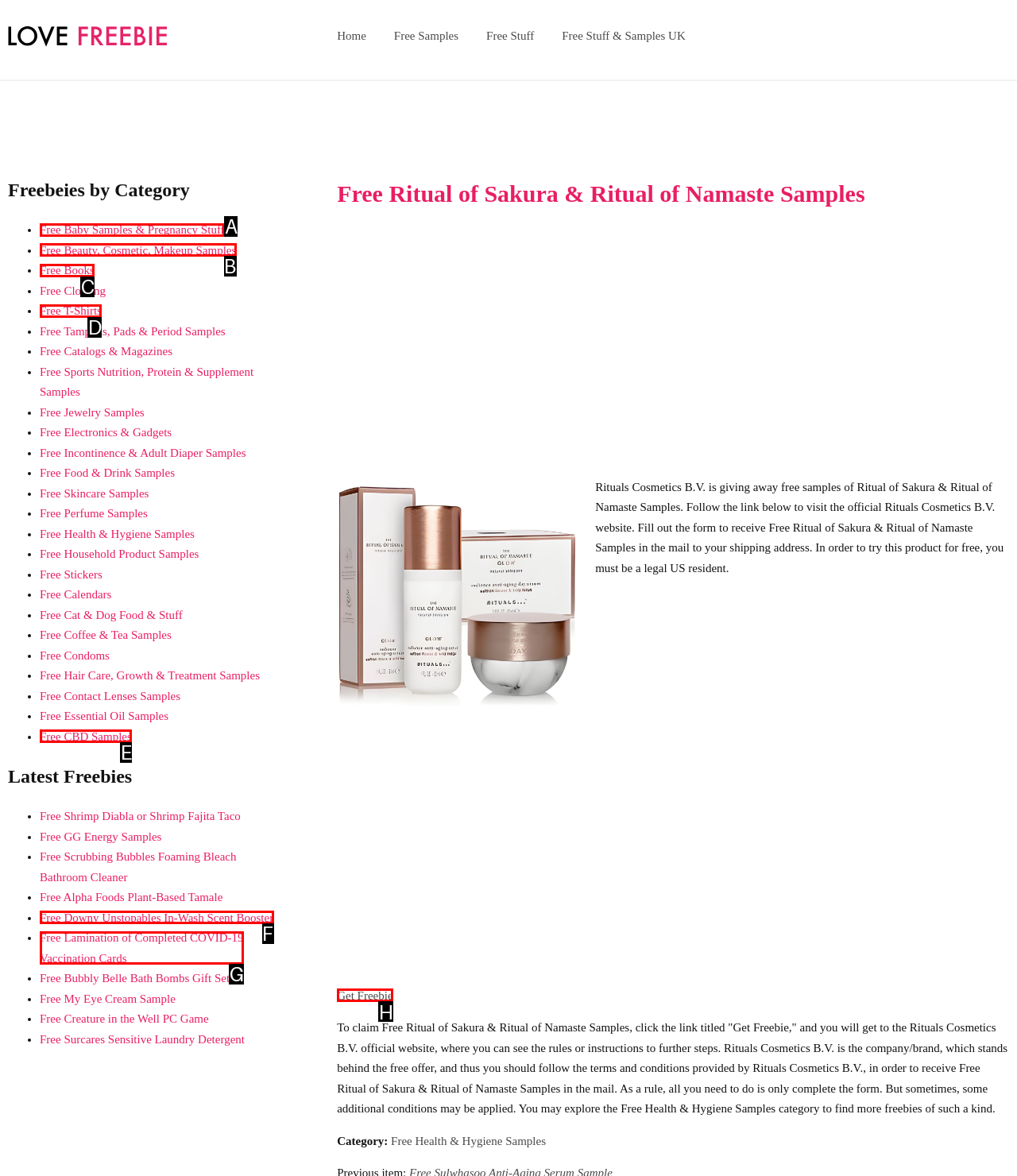Select the correct option based on the description: Get Freebie
Answer directly with the option’s letter.

H